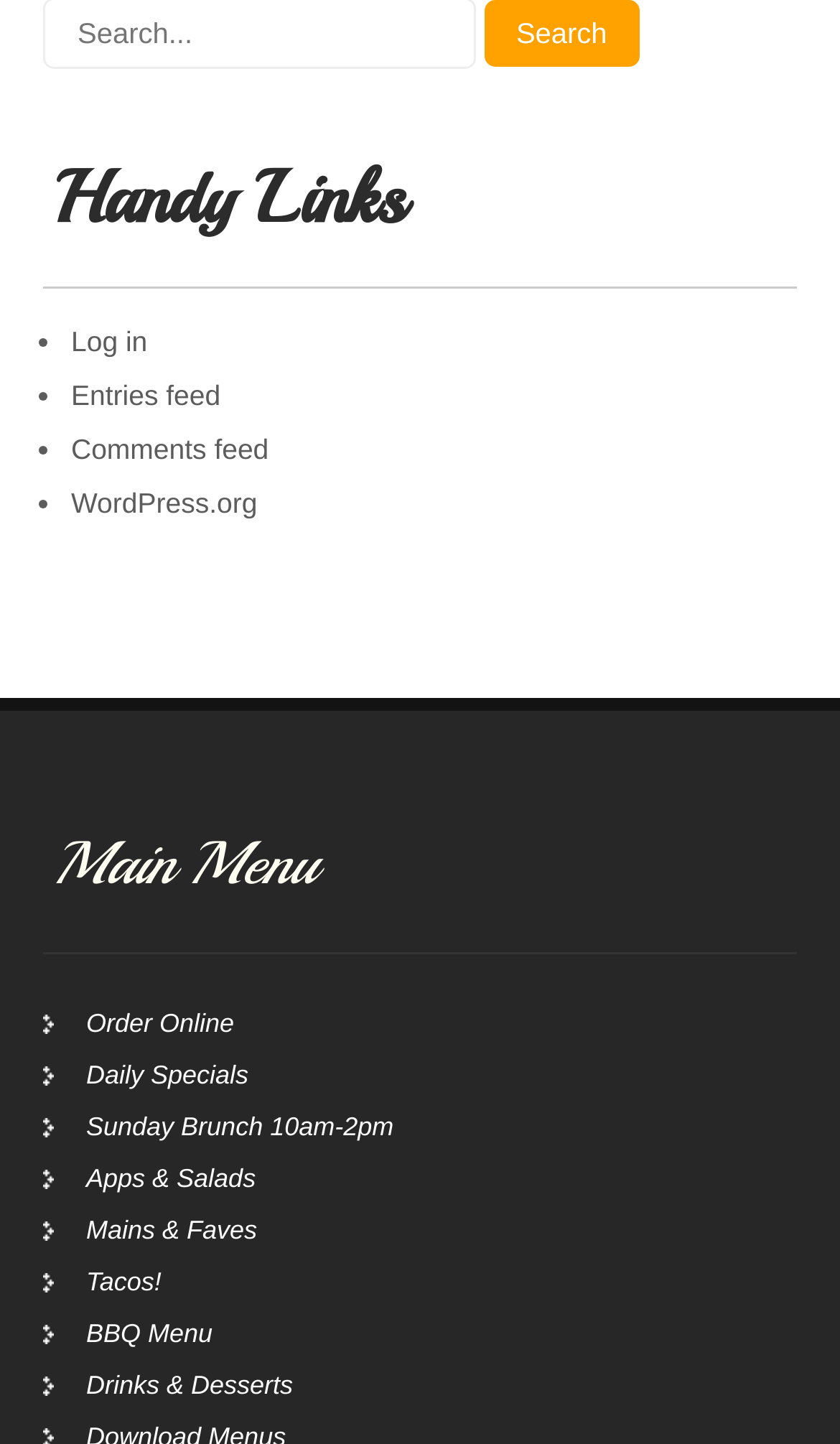Please specify the coordinates of the bounding box for the element that should be clicked to carry out this instruction: "Search". The coordinates must be four float numbers between 0 and 1, formatted as [left, top, right, bottom].

[0.576, 0.0, 0.761, 0.046]